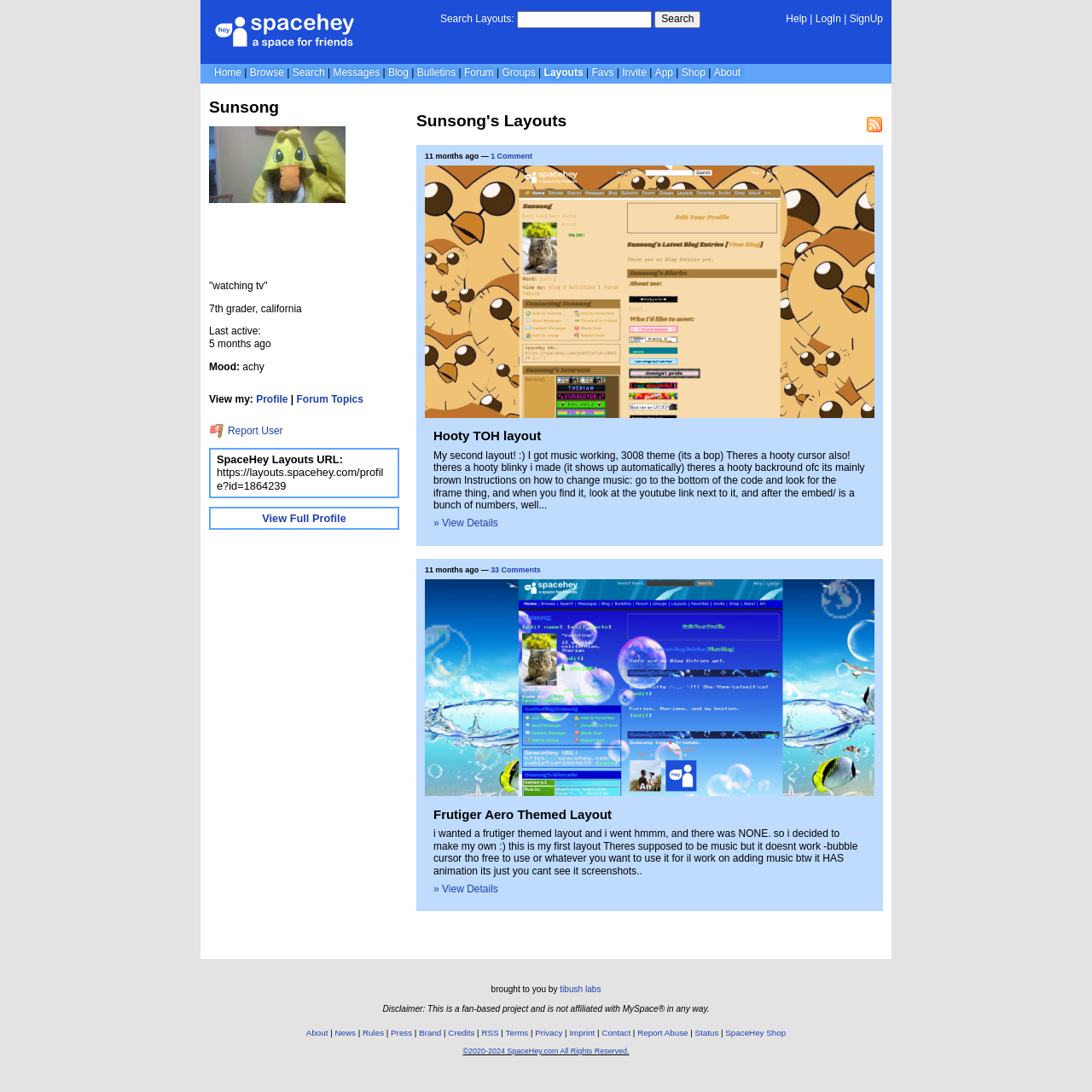How many comments are on the 'Frutiger Aero Themed Layout' post?
Give a one-word or short phrase answer based on the image.

no comments